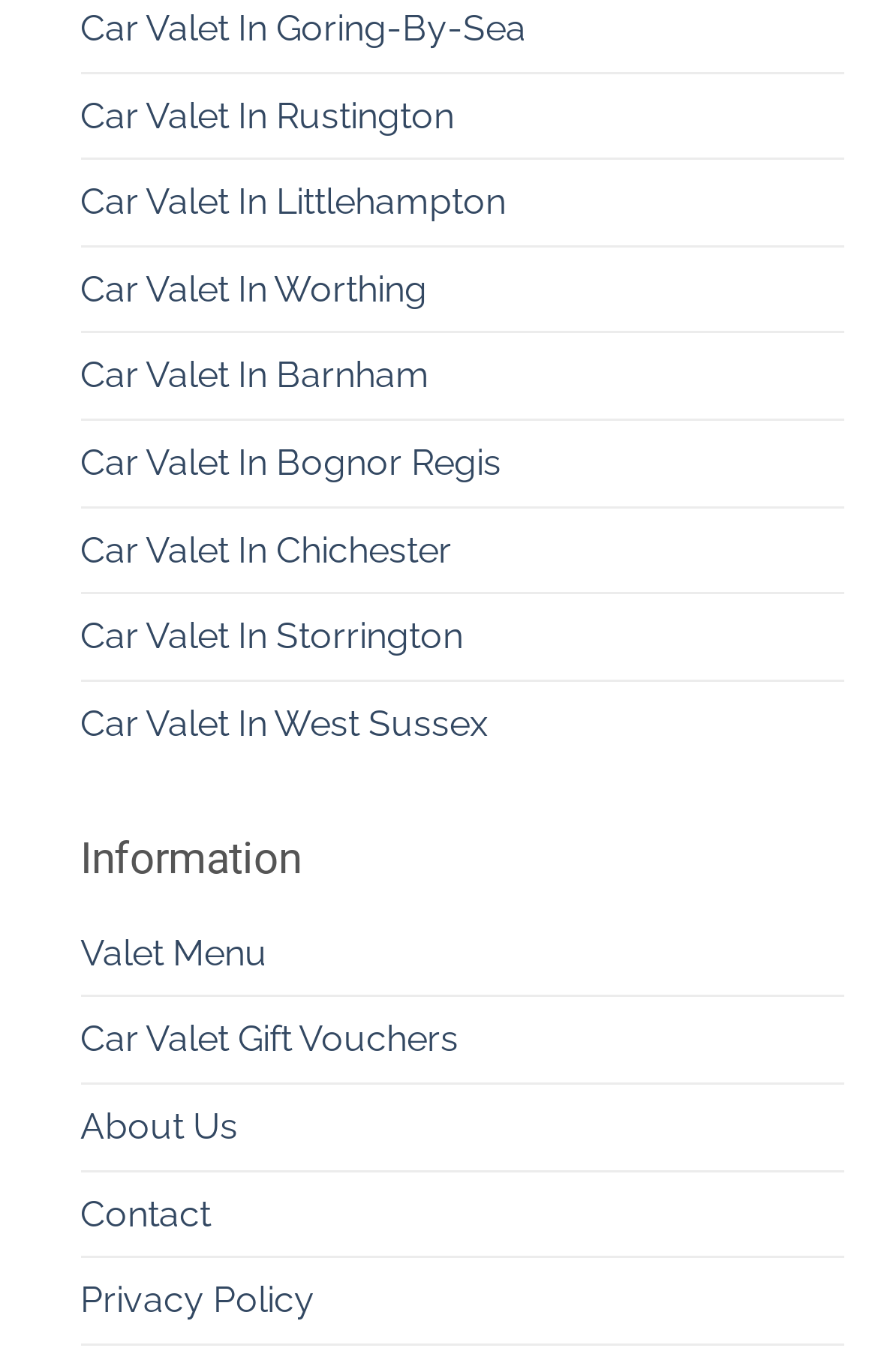Using the webpage screenshot and the element description Car Valet In West Sussex, determine the bounding box coordinates. Specify the coordinates in the format (top-left x, top-left y, bottom-right x, bottom-right y) with values ranging from 0 to 1.

[0.092, 0.497, 0.556, 0.558]